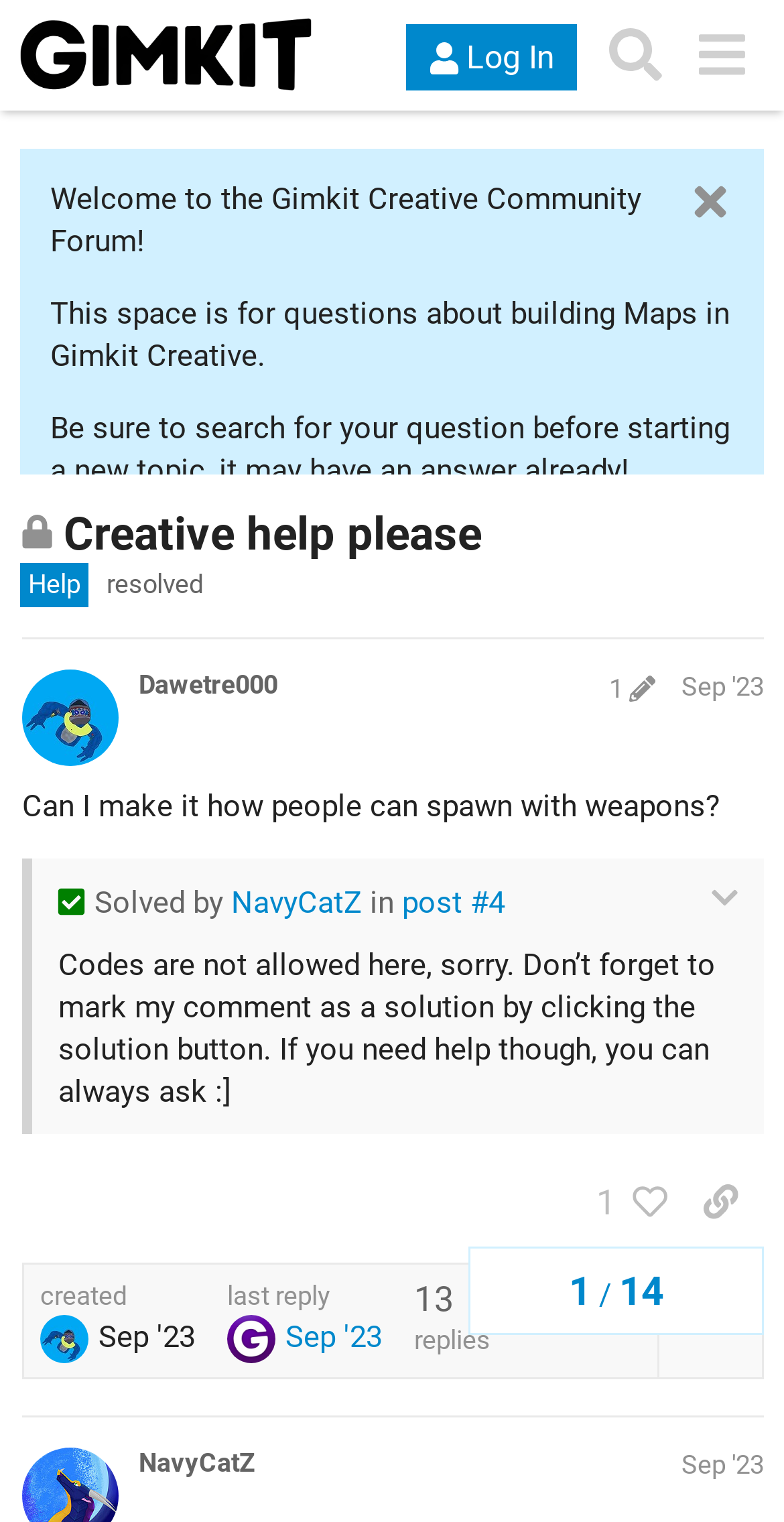Determine the bounding box coordinates of the clickable element to achieve the following action: 'Expand the post details'. Provide the coordinates as four float values between 0 and 1, formatted as [left, top, right, bottom].

[0.905, 0.58, 0.944, 0.602]